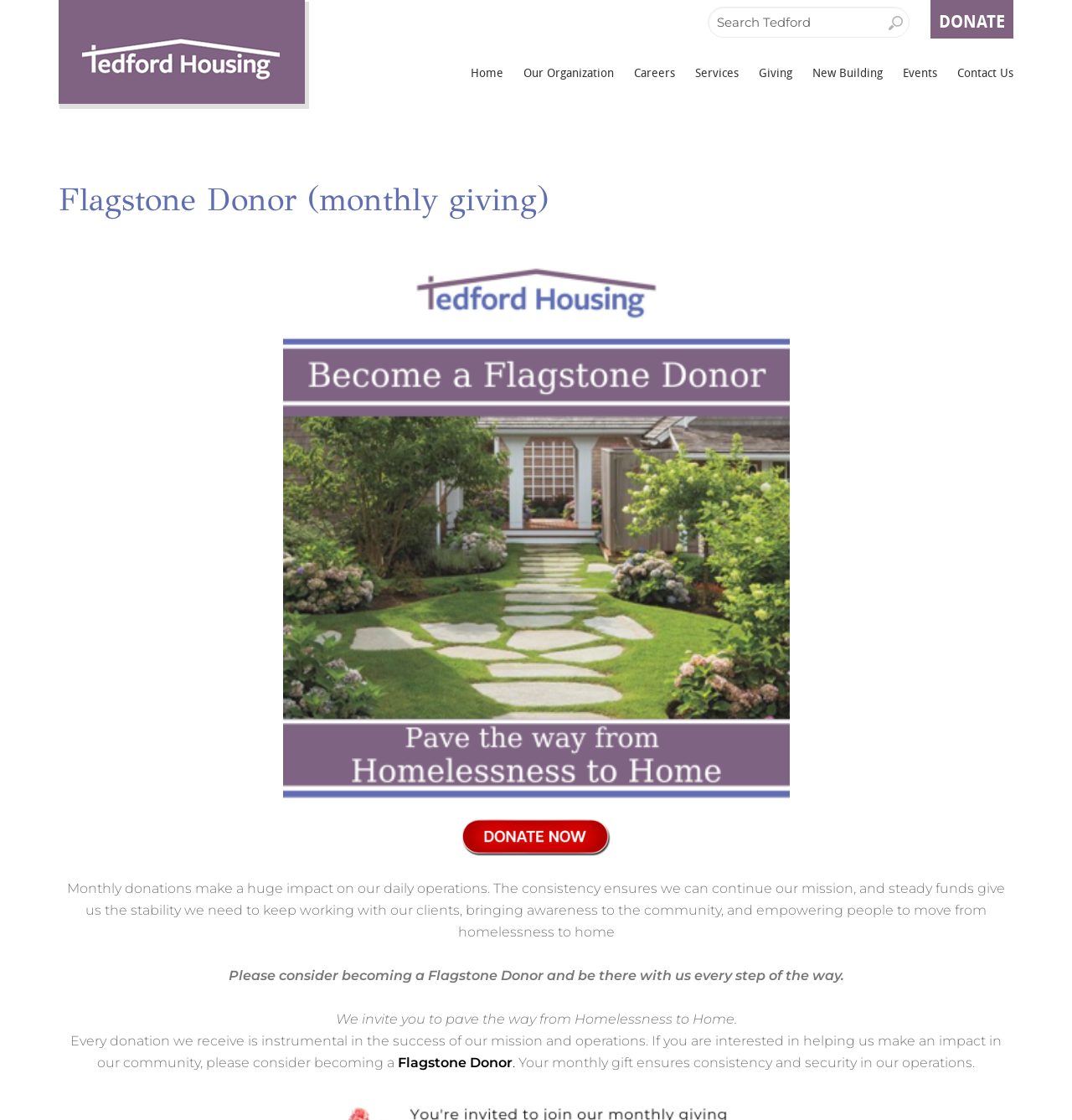Extract the bounding box coordinates for the UI element described by the text: "Services". The coordinates should be in the form of [left, top, right, bottom] with values between 0 and 1.

[0.648, 0.056, 0.689, 0.08]